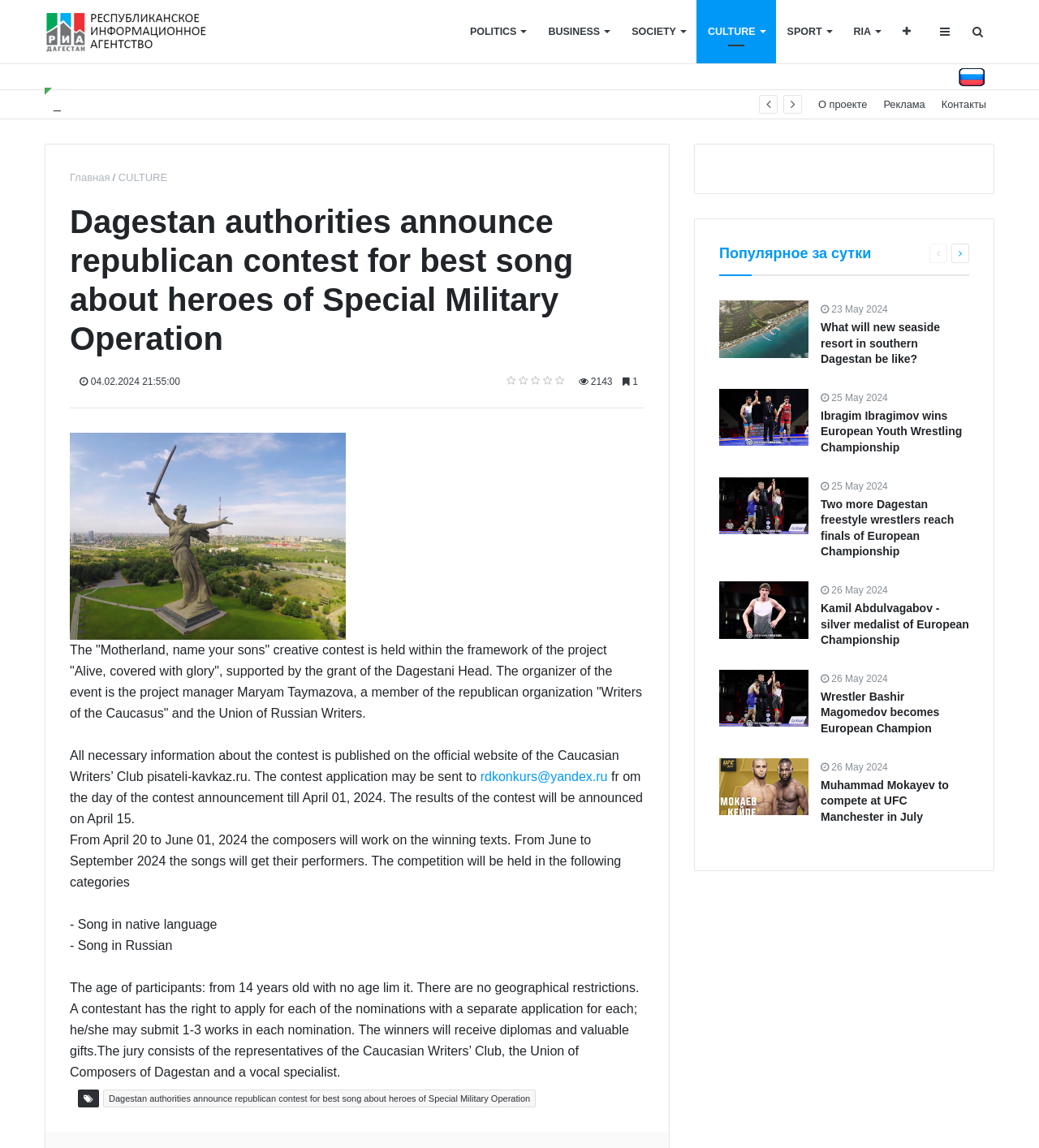Could you determine the bounding box coordinates of the clickable element to complete the instruction: "Send an email to 'rdkonkurs@yandex.ru'"? Provide the coordinates as four float numbers between 0 and 1, i.e., [left, top, right, bottom].

[0.462, 0.671, 0.585, 0.683]